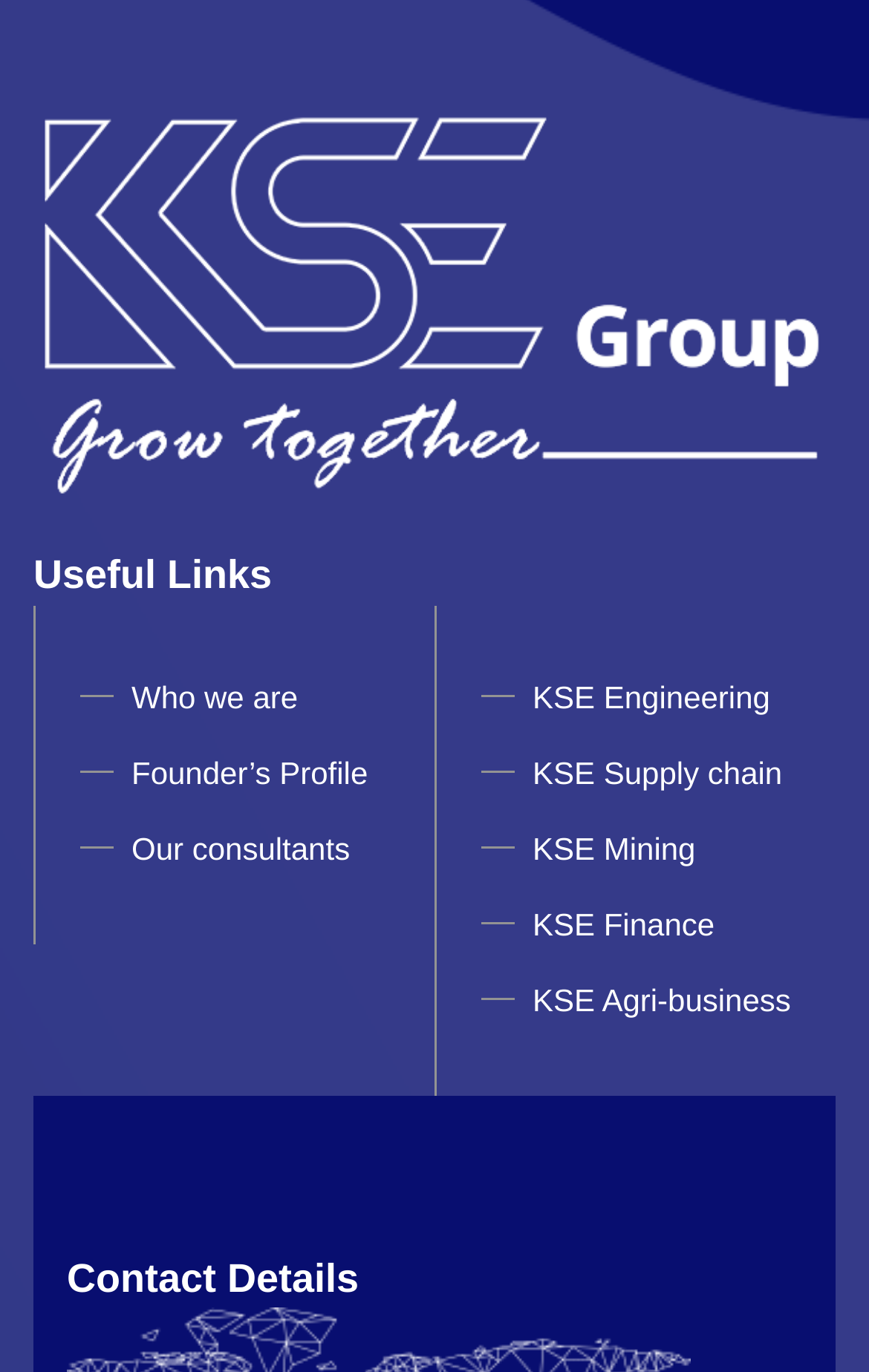Determine the bounding box coordinates of the clickable region to follow the instruction: "Get Contact Details".

[0.077, 0.912, 0.923, 0.952]